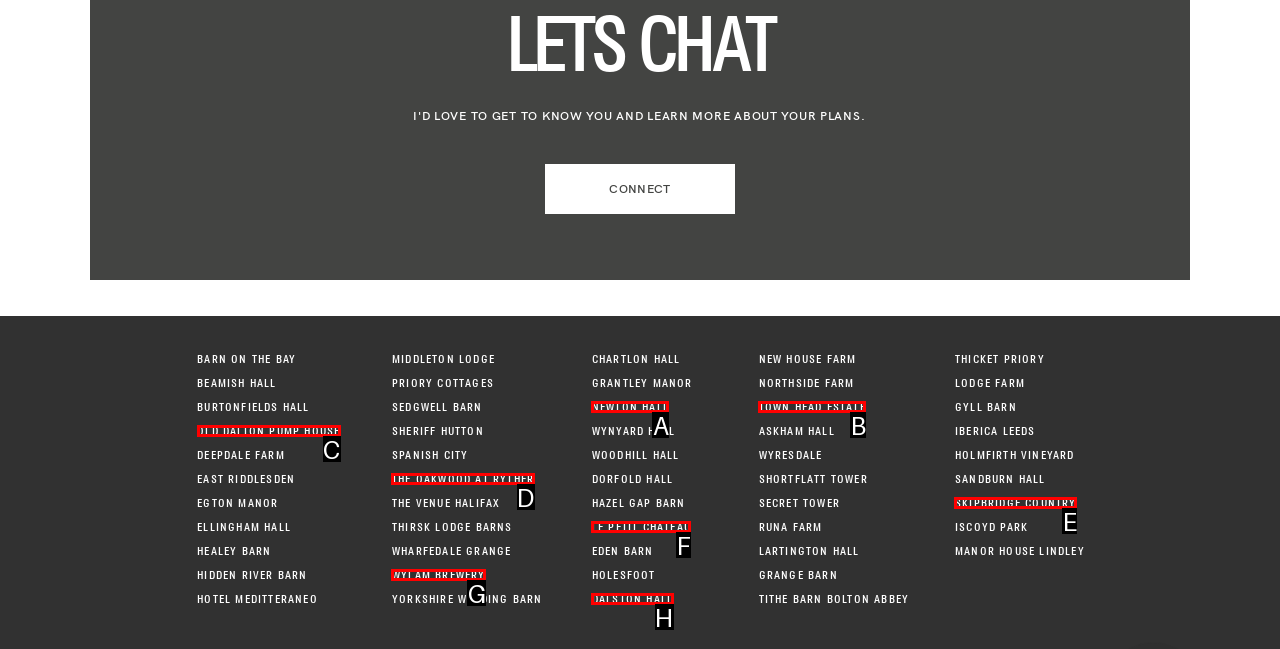Based on the description: THE OAKWOOD AT RYTHER, identify the matching HTML element. Reply with the letter of the correct option directly.

D